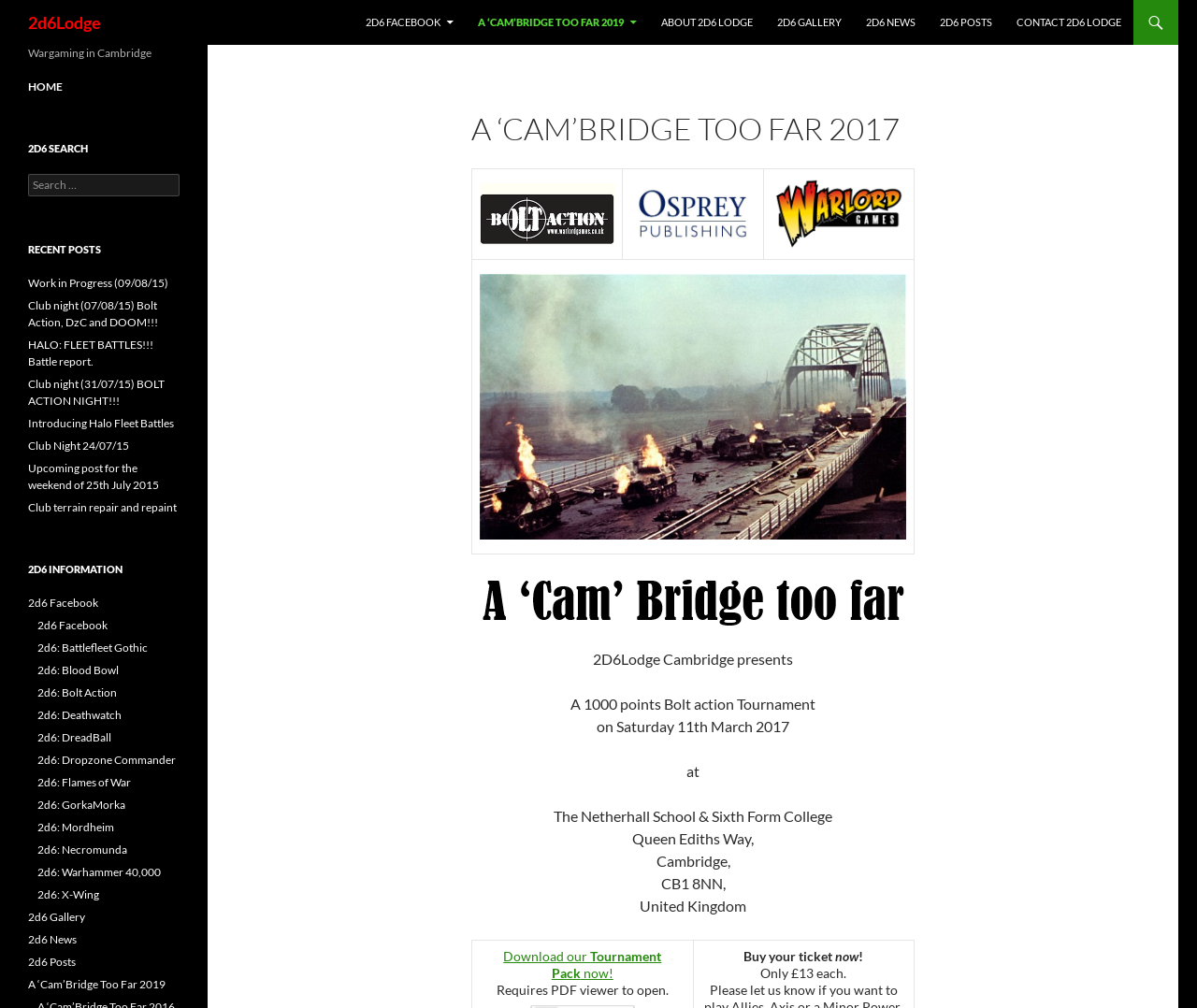Respond to the question below with a single word or phrase:
What is the date of the event?

Saturday 11th March 2017